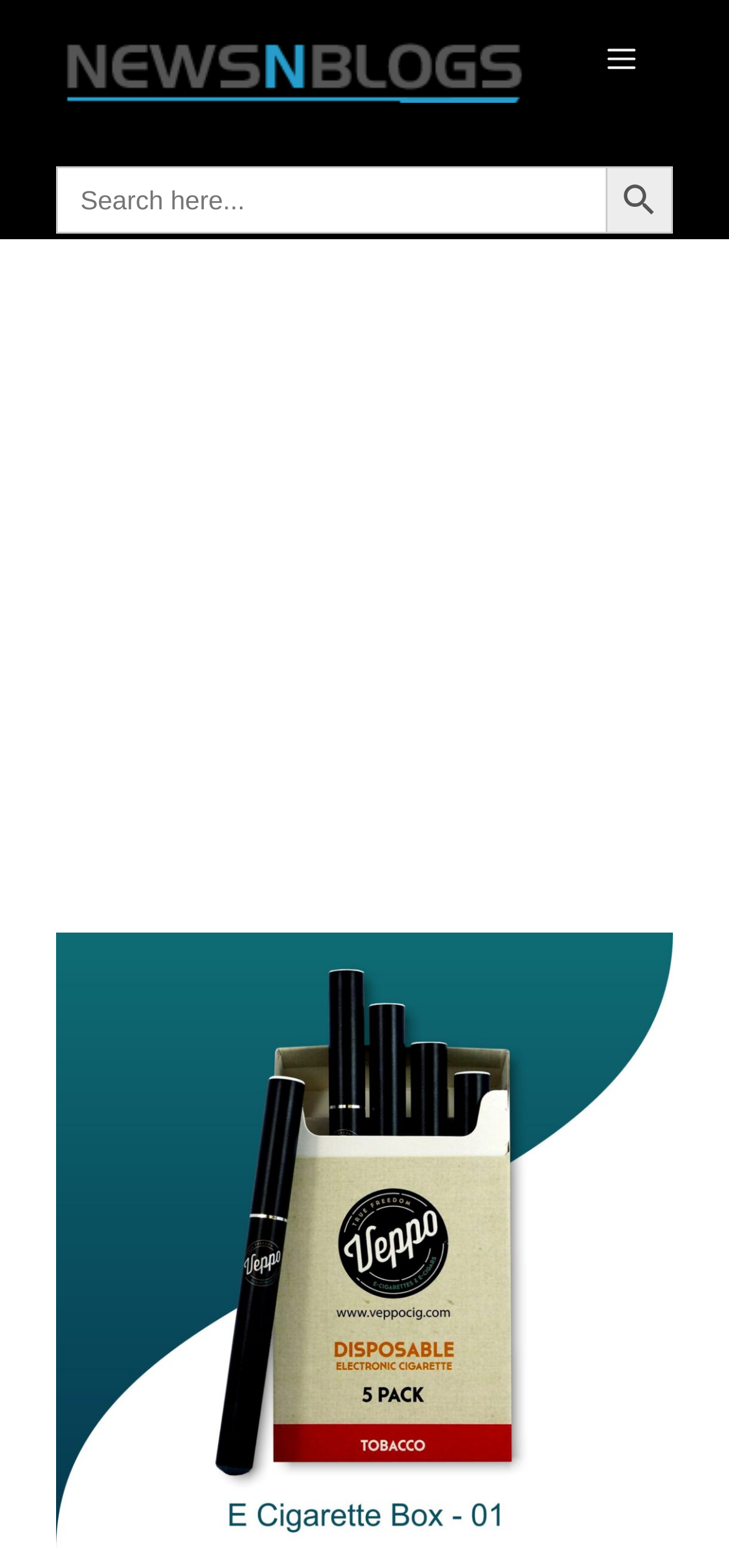What is the function of the button with a search icon?
Please answer using one word or phrase, based on the screenshot.

To submit a search query